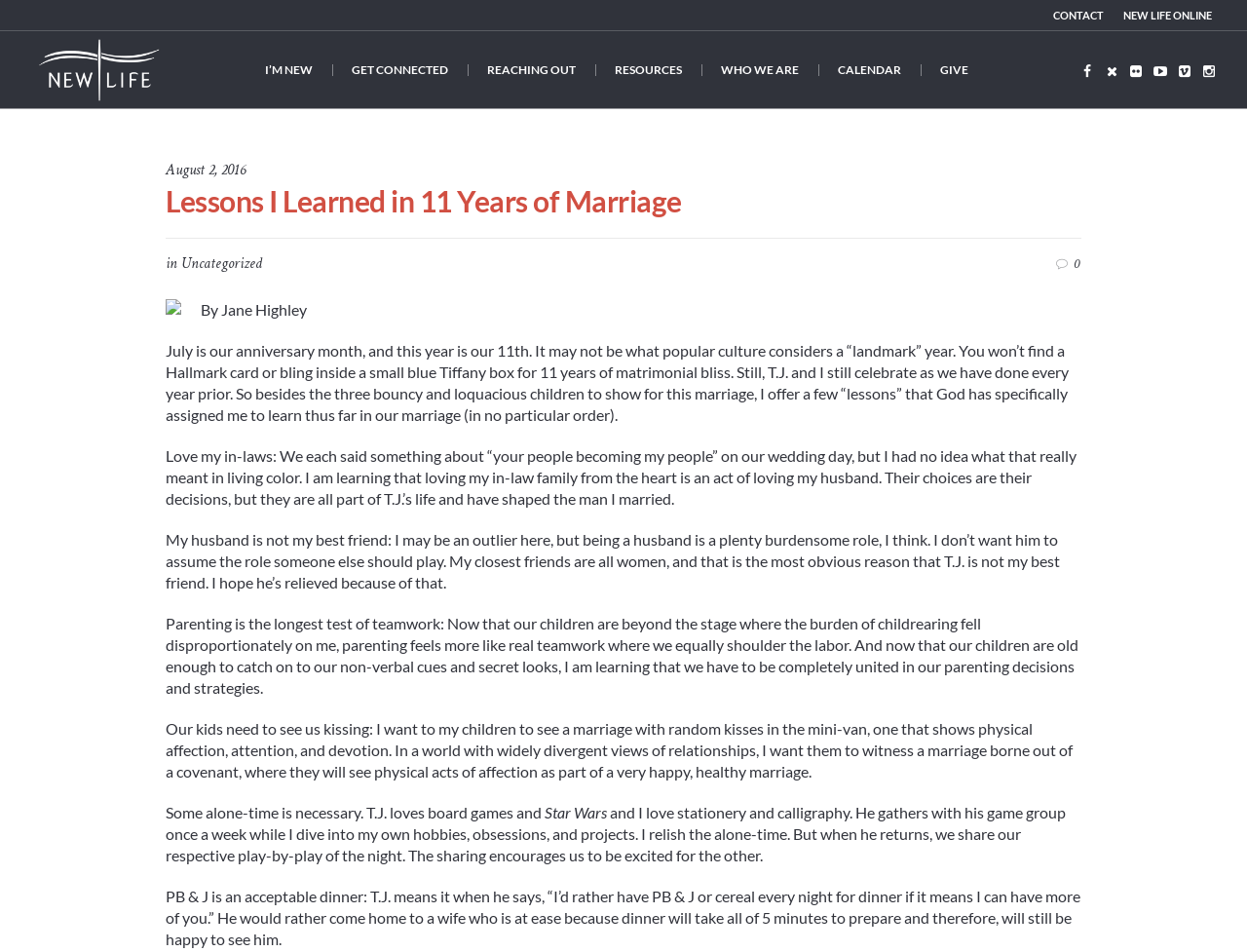Please identify the bounding box coordinates of the element's region that should be clicked to execute the following instruction: "Go to Home page". The bounding box coordinates must be four float numbers between 0 and 1, i.e., [left, top, right, bottom].

None